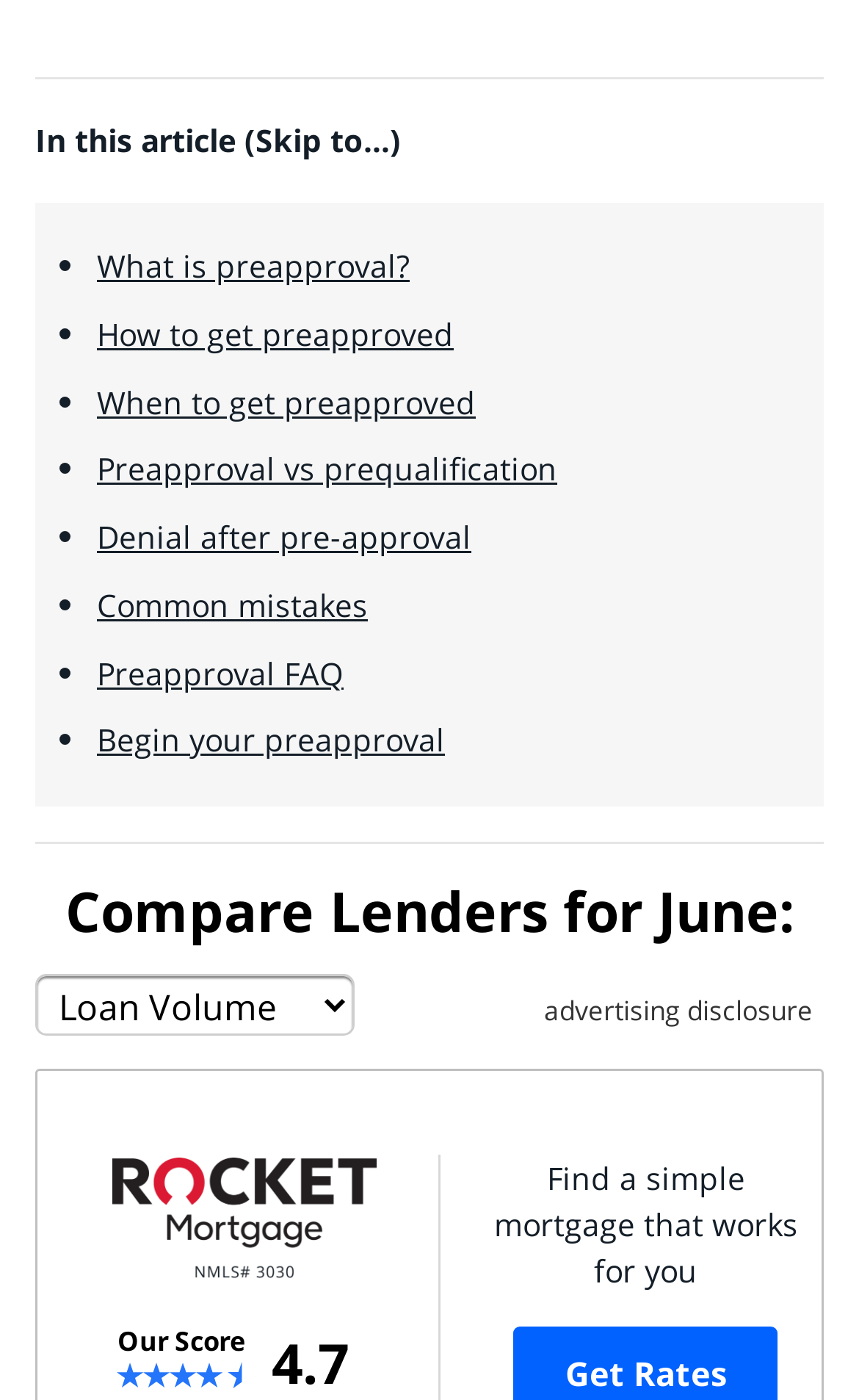Using the description "Begin your preapproval", predict the bounding box of the relevant HTML element.

[0.113, 0.514, 0.518, 0.543]